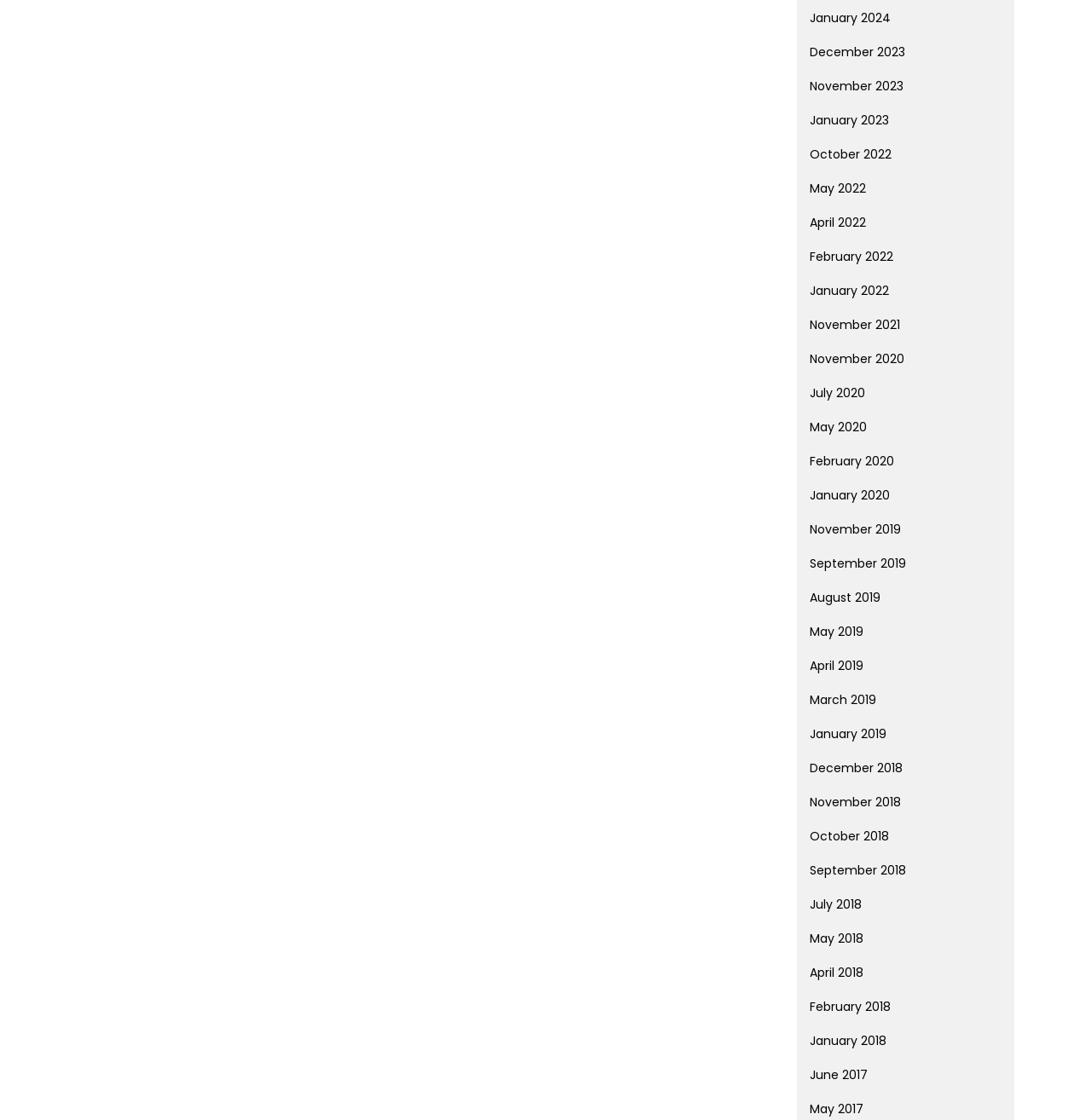Could you please study the image and provide a detailed answer to the question:
What is the most recent month listed?

By looking at the list of links on the webpage, I found that the most recent month listed is January 2024, which is located at the top of the list.